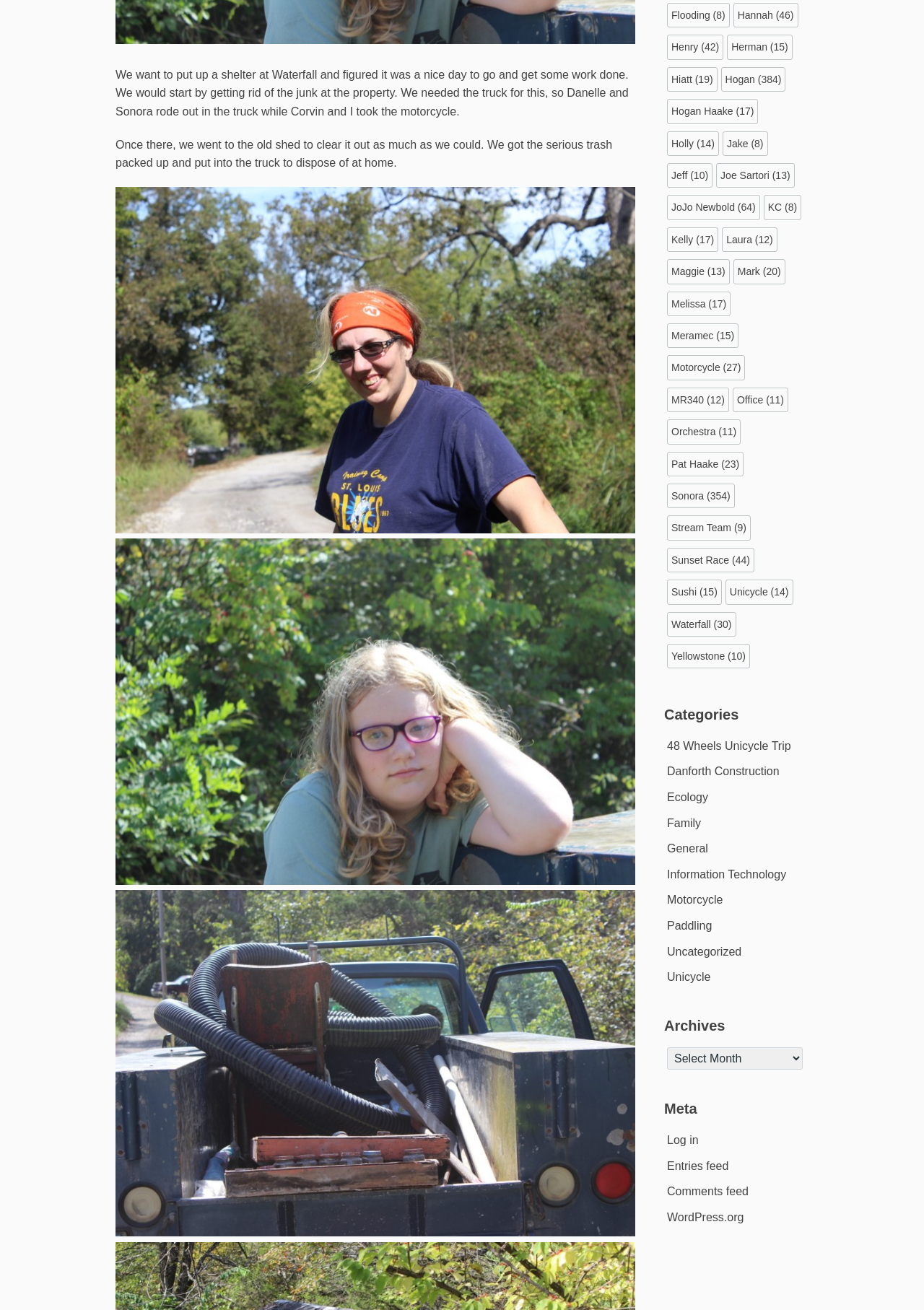Please find the bounding box for the UI component described as follows: "Hogan Haake (17)".

[0.722, 0.076, 0.821, 0.095]